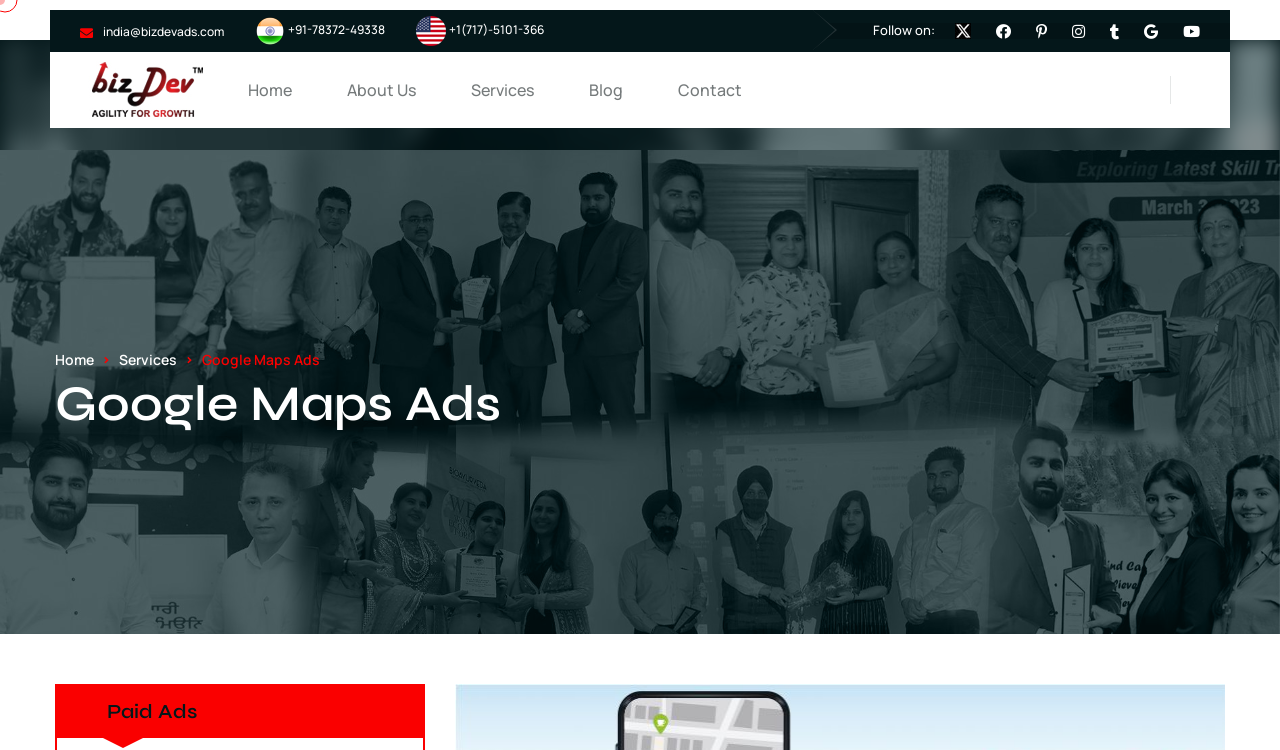Use a single word or phrase to answer the question: 
What is the last menu item?

Contact